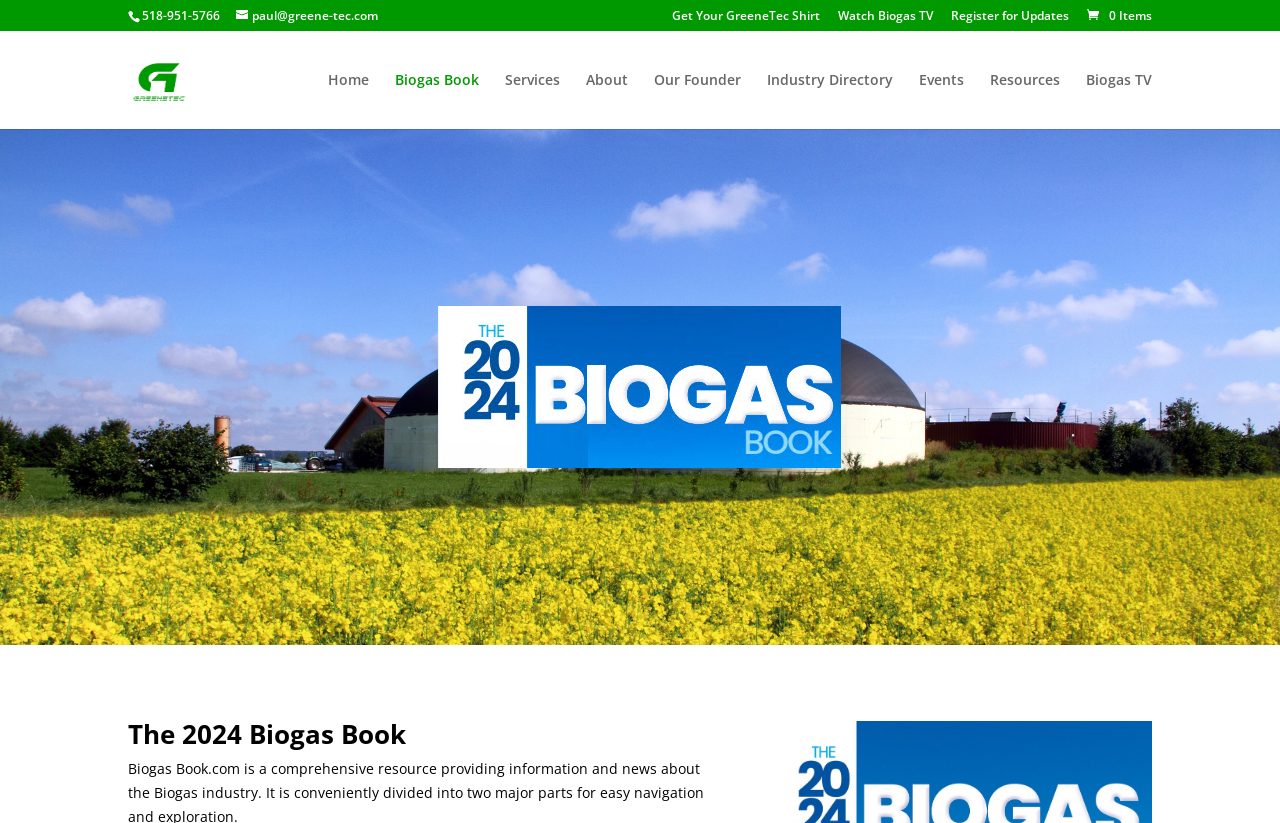Please give a concise answer to this question using a single word or phrase: 
What is the email address on the webpage?

paul@greene-tec.com